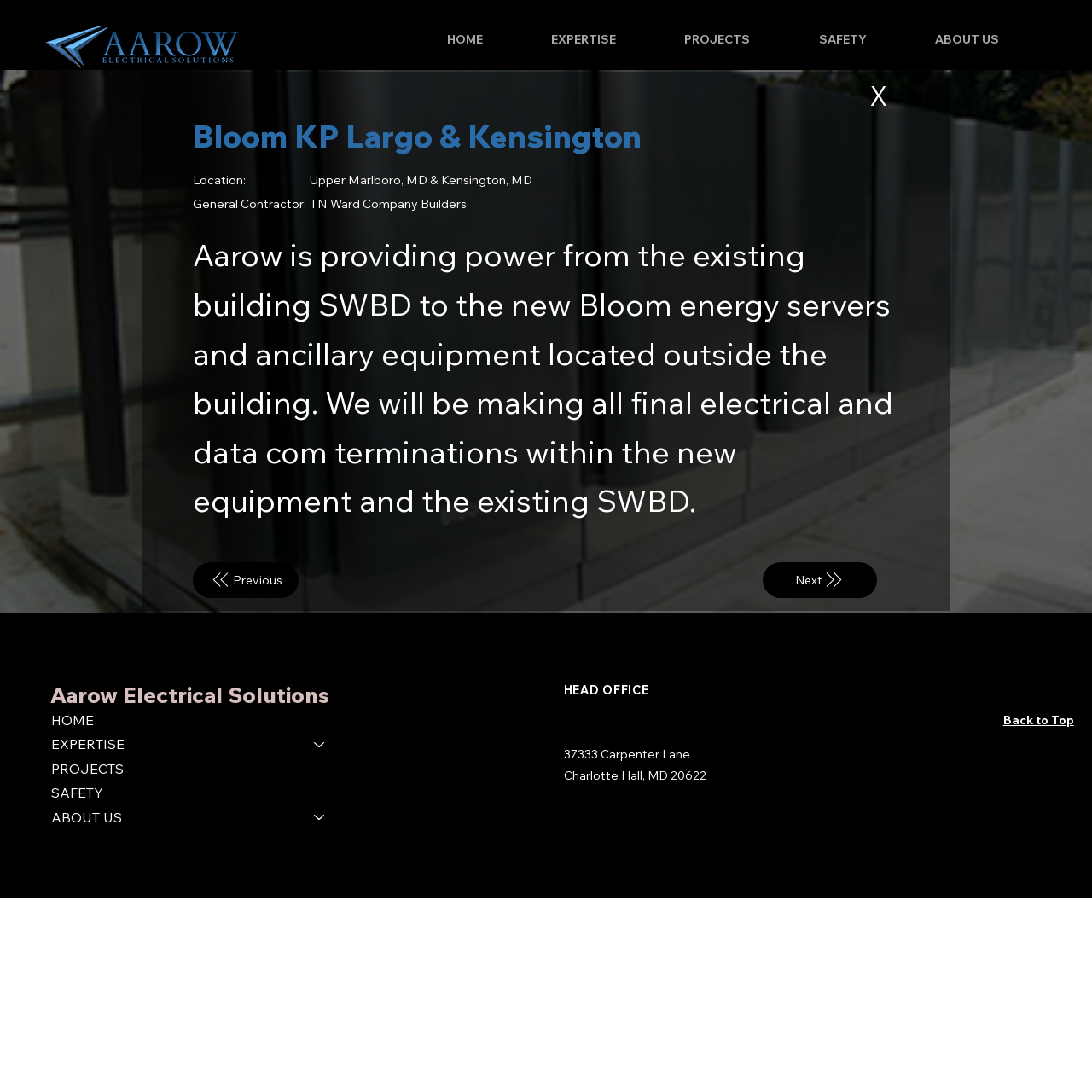Provide the bounding box coordinates in the format (top-left x, top-left y, bottom-right x, bottom-right y). All values are floating point numbers between 0 and 1. Determine the bounding box coordinate of the UI element described as: ABOUT US

[0.039, 0.737, 0.273, 0.759]